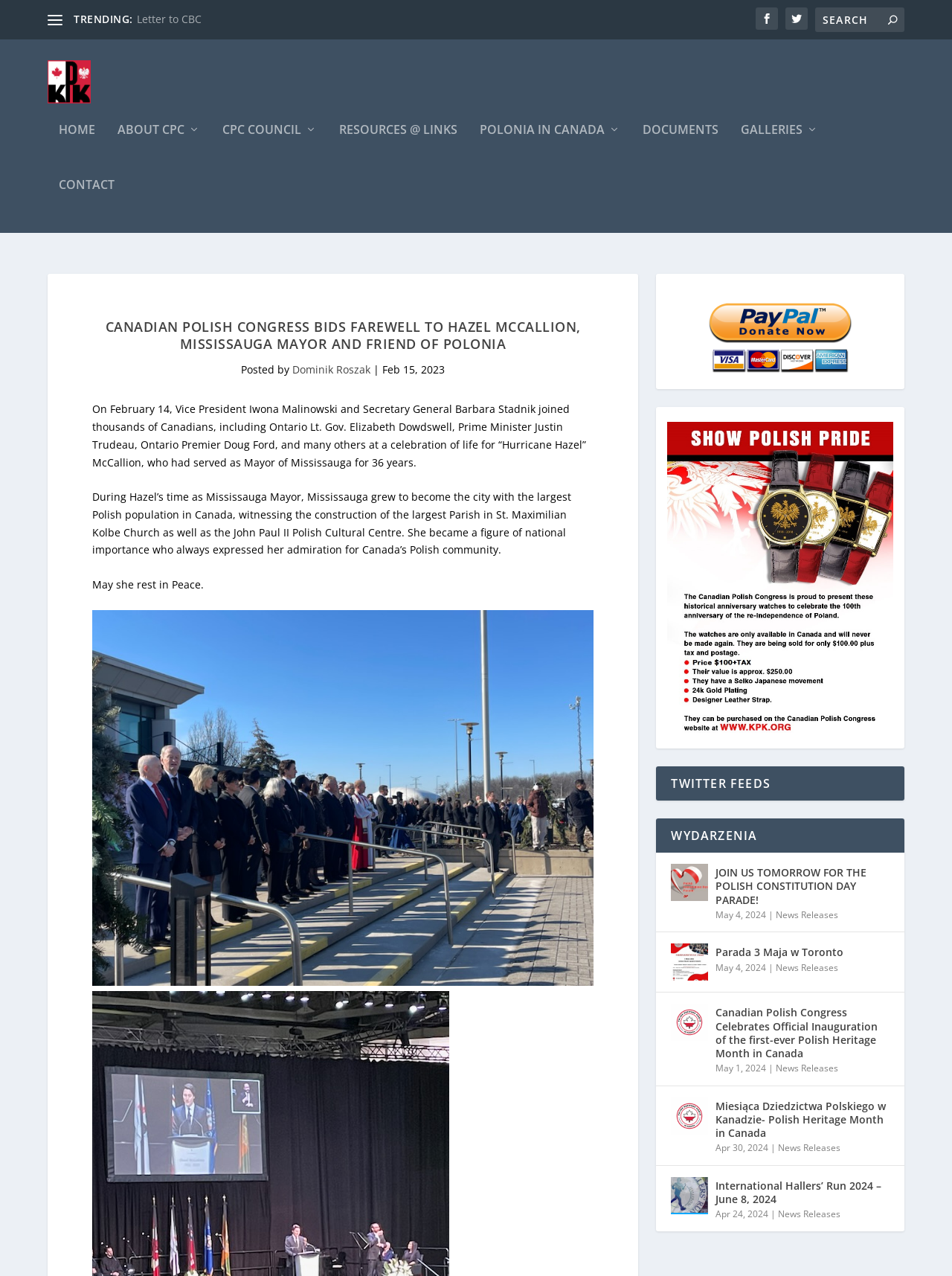Use the information in the screenshot to answer the question comprehensively: What is the title of the article?

The title of the article can be found in the main content section of the webpage, where it is written in a large font size and is also a heading.